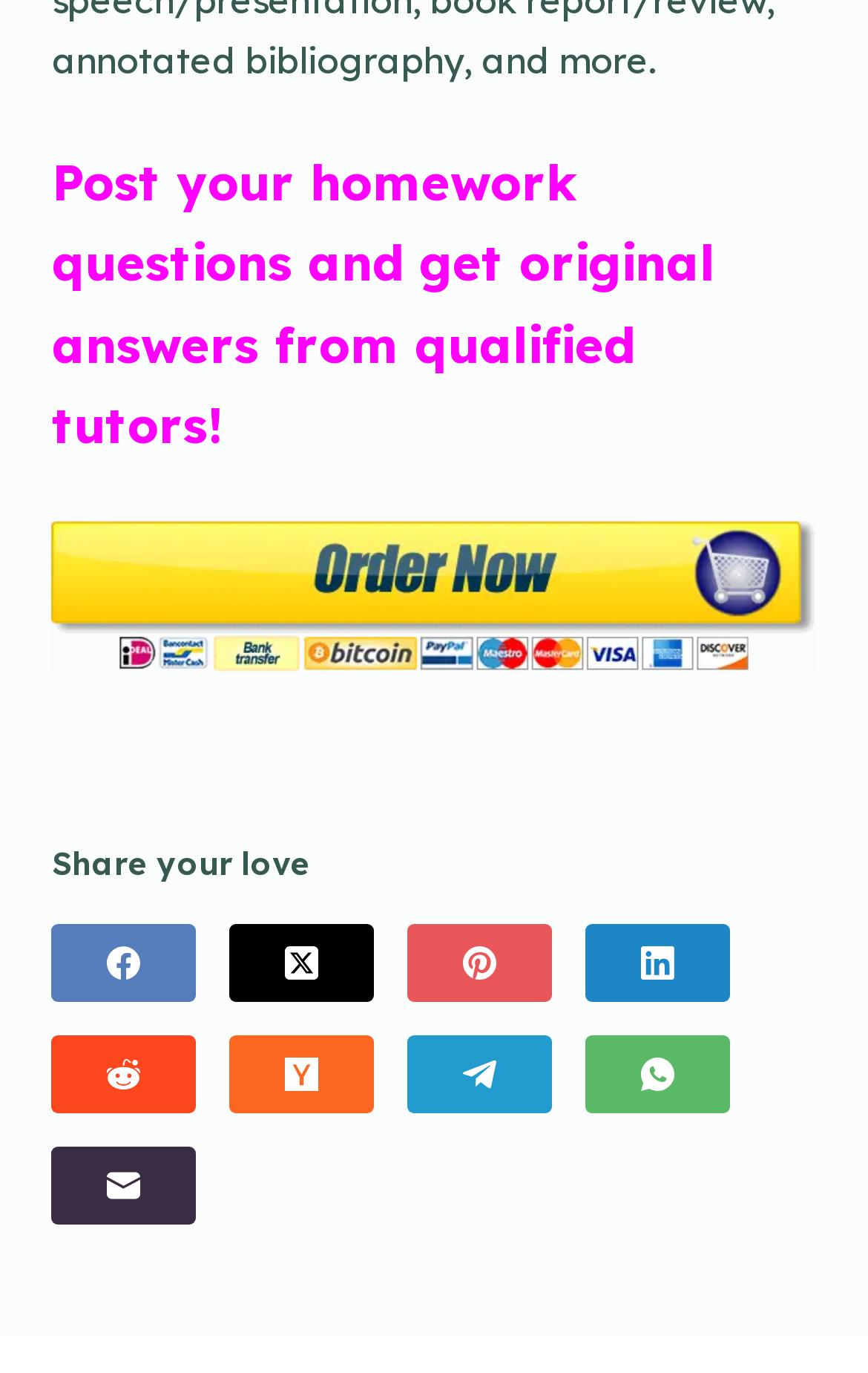Determine the bounding box coordinates for the clickable element required to fulfill the instruction: "Share on LinkedIn". Provide the coordinates as four float numbers between 0 and 1, i.e., [left, top, right, bottom].

[0.675, 0.674, 0.842, 0.73]